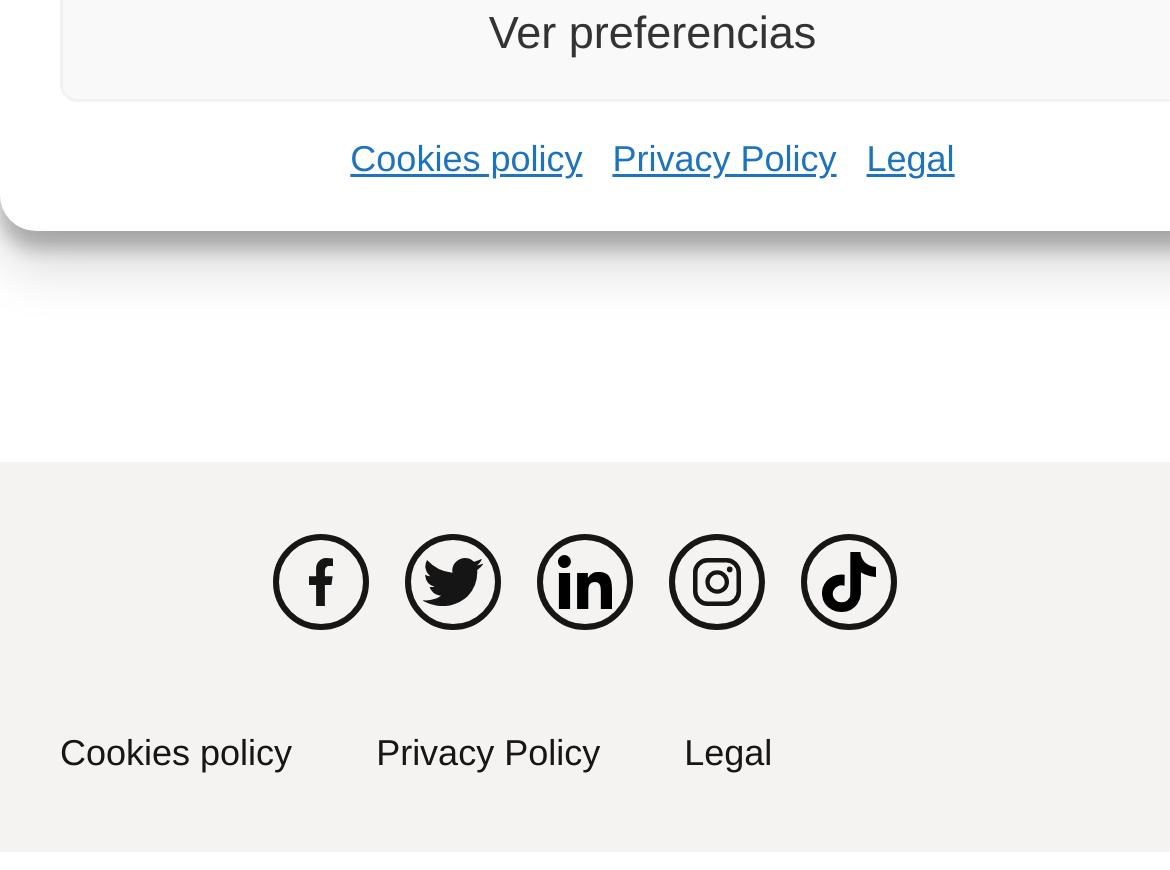Pinpoint the bounding box coordinates of the clickable element needed to complete the instruction: "go to LinkedIn profile". The coordinates should be provided as four float numbers between 0 and 1: [left, top, right, bottom].

[0.459, 0.614, 0.541, 0.724]